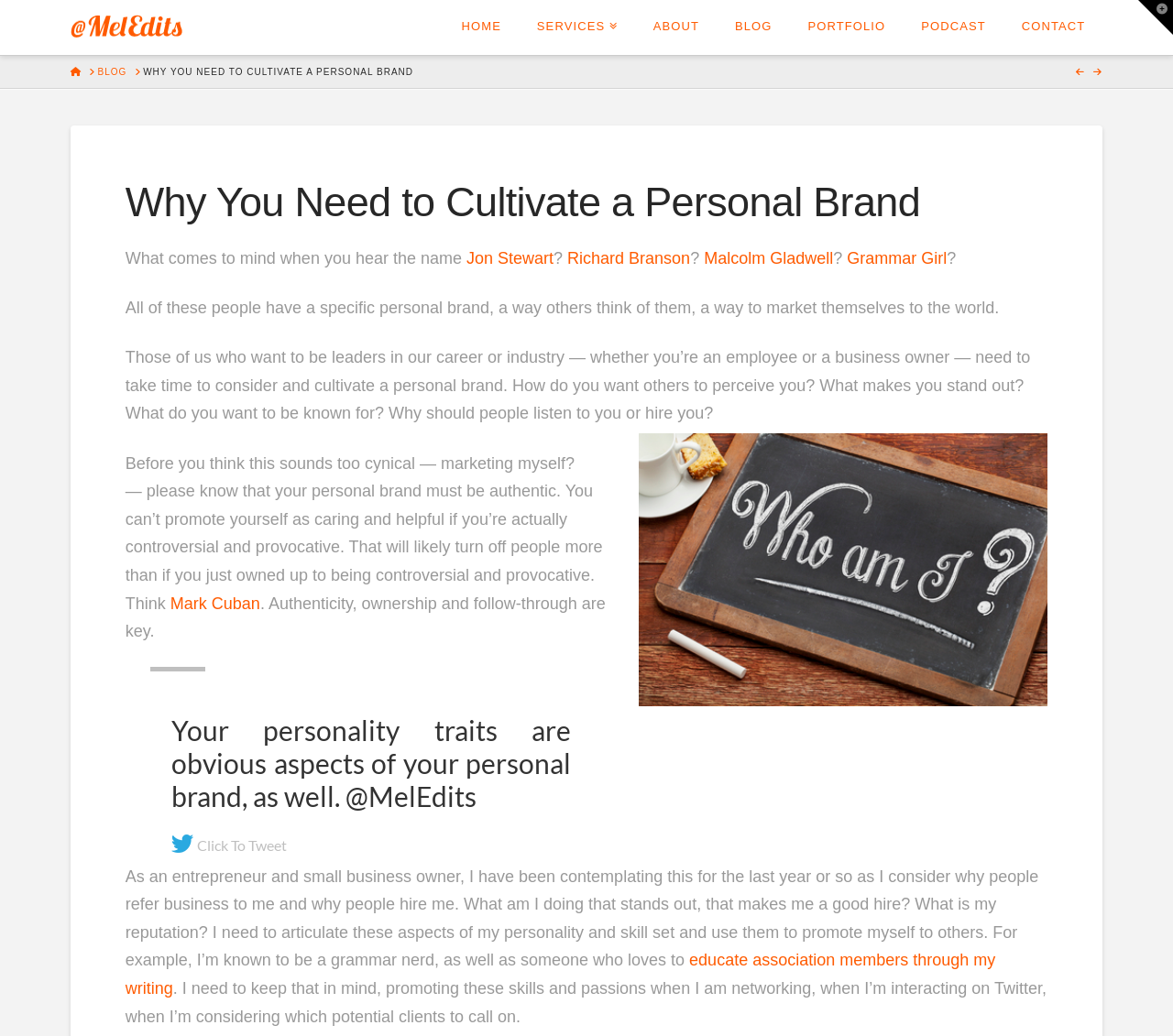Please specify the bounding box coordinates of the area that should be clicked to accomplish the following instruction: "Download the Donation Form". The coordinates should consist of four float numbers between 0 and 1, i.e., [left, top, right, bottom].

None